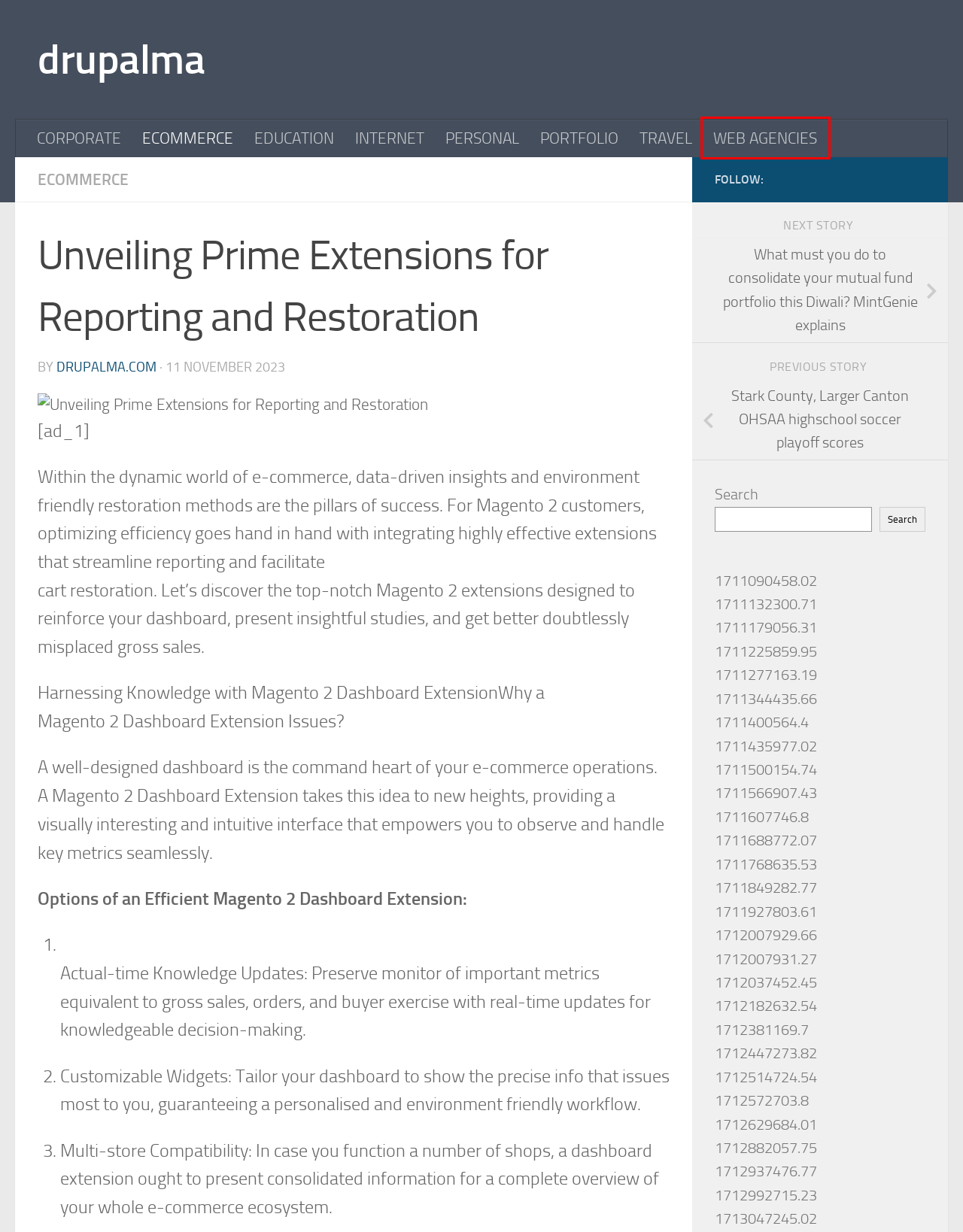Given a screenshot of a webpage with a red bounding box, please pick the webpage description that best fits the new webpage after clicking the element inside the bounding box. Here are the candidates:
A. 1711400564.4 – drupalma
B. 1711500154.74 – drupalma
C. 1711225859.95 – drupalma
D. drupalma
E. 1712037452.45 – drupalma
F. 1712381169.7 – drupalma
G. WEB AGENCIES – drupalma
H. 1711607746.8 – drupalma

G